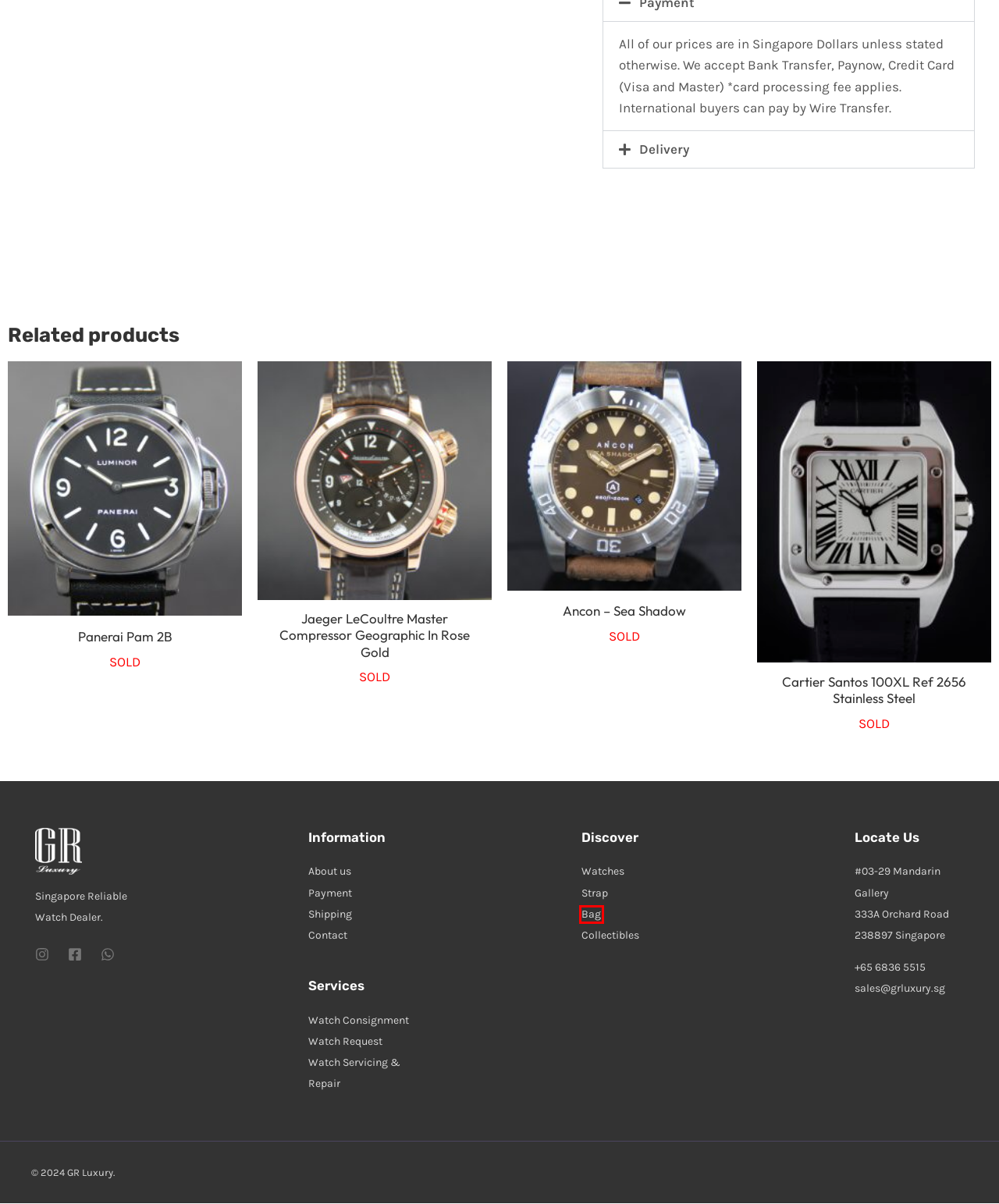Given a webpage screenshot with a UI element marked by a red bounding box, choose the description that best corresponds to the new webpage that will appear after clicking the element. The candidates are:
A. Cartier Santos 100XL Ref 2656 Stainless Steel - GR Luxury
B. Bag - GR Luxury
C. Jaeger LeCoultre Master Compressor Geographic in Rose Gold  - GR Luxury
D. Shipping - GR Luxury
E. Ancon - Sea Shadow - GR Luxury
F. About - GR Luxury
G. Panerai Pam 2B - GR Luxury
H. Collectibles - GR Luxury

B